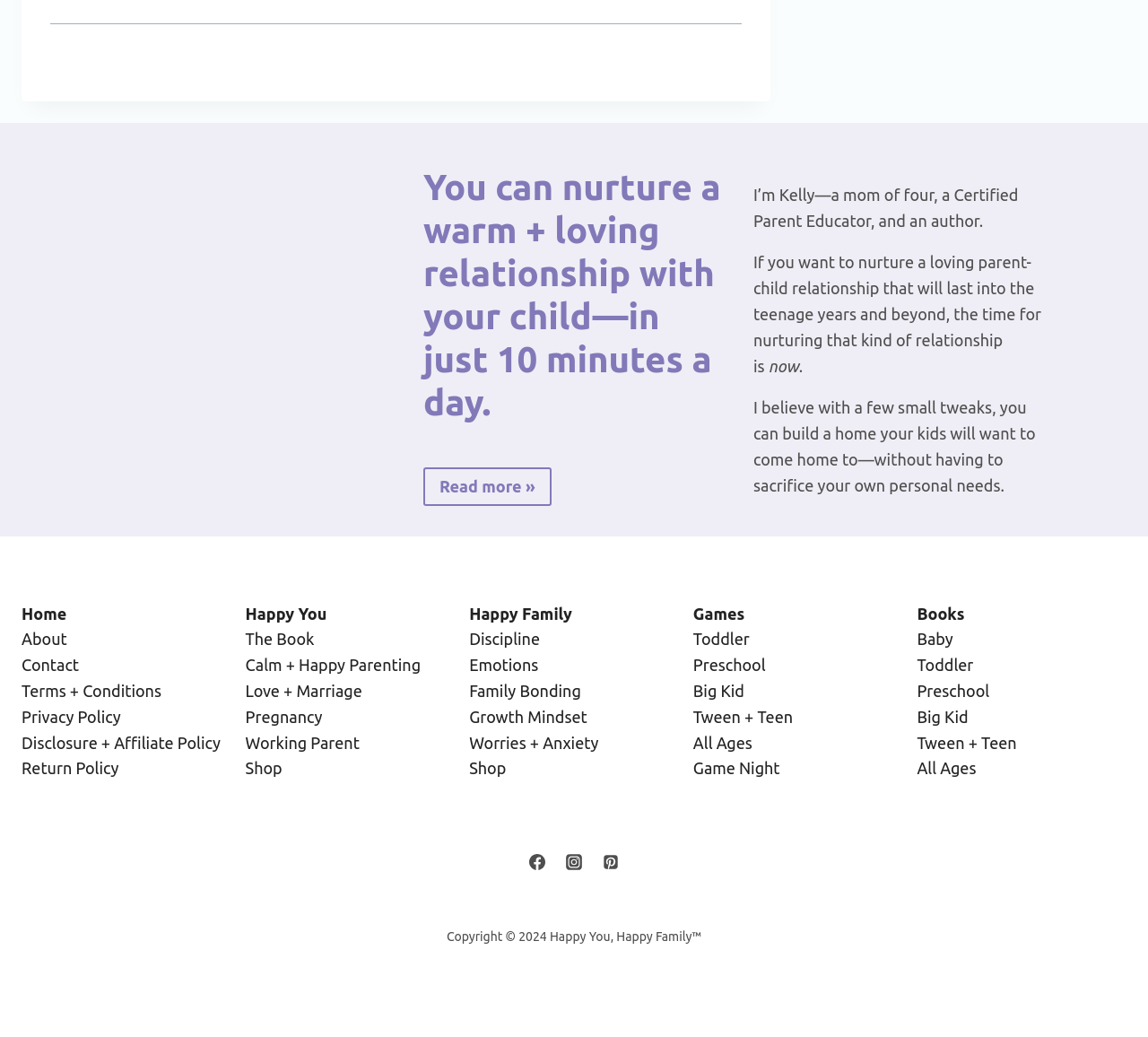Please find the bounding box coordinates of the section that needs to be clicked to achieve this instruction: "Follow Kelly on Facebook".

[0.454, 0.816, 0.482, 0.847]